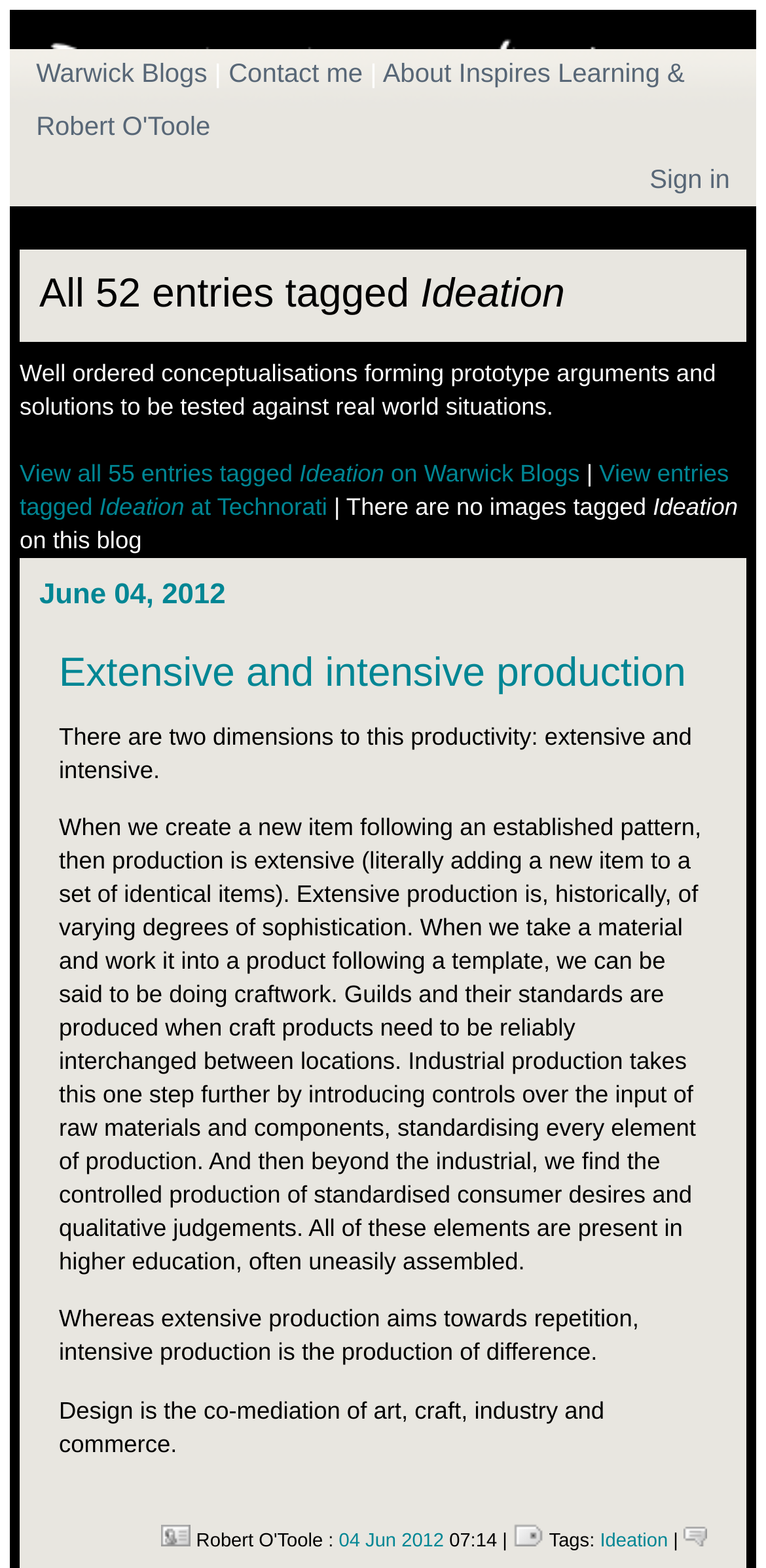How many entries are tagged with 'Ideation' on Warwick Blogs?
Give a single word or phrase answer based on the content of the image.

55